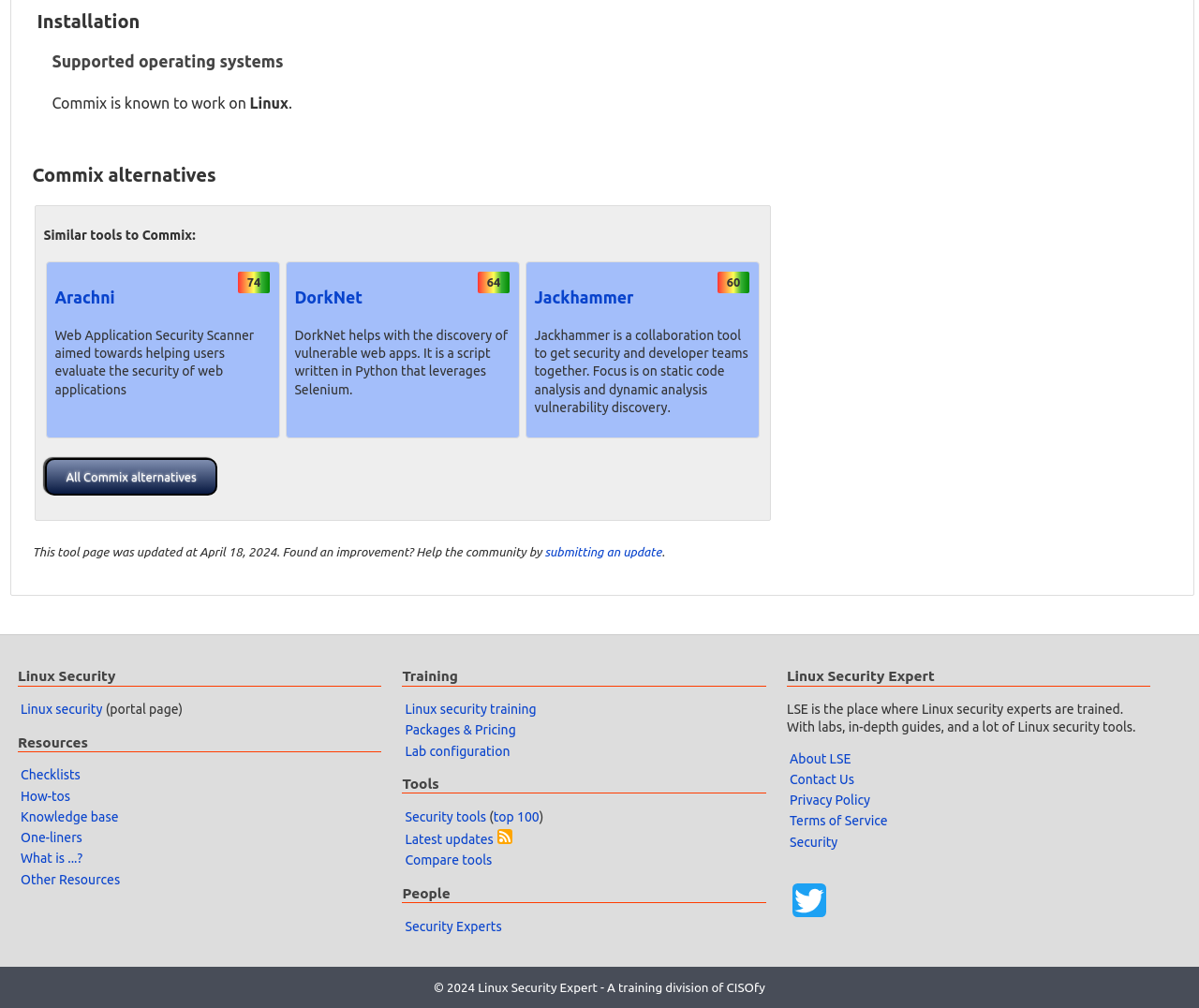What is the purpose of DorkNet?
Refer to the screenshot and respond with a concise word or phrase.

Discovery of vulnerable web apps